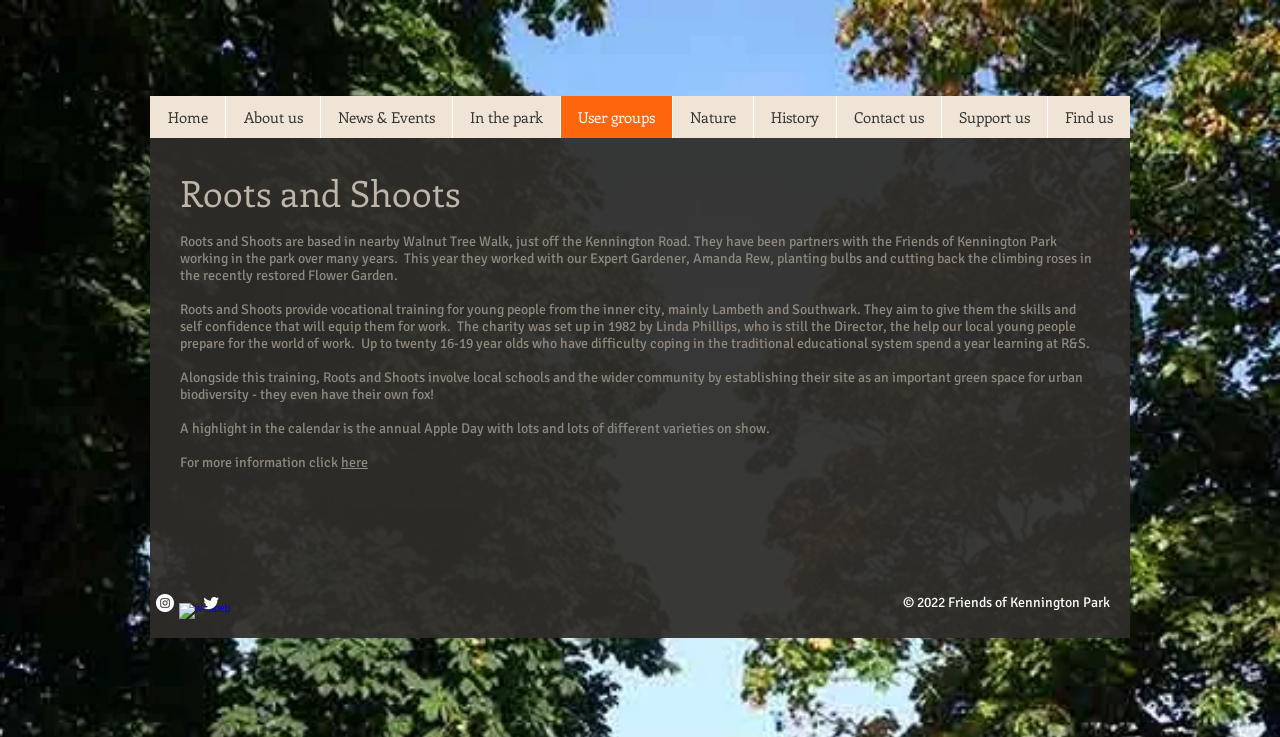Find the bounding box coordinates of the clickable area that will achieve the following instruction: "Click here".

[0.266, 0.616, 0.288, 0.639]